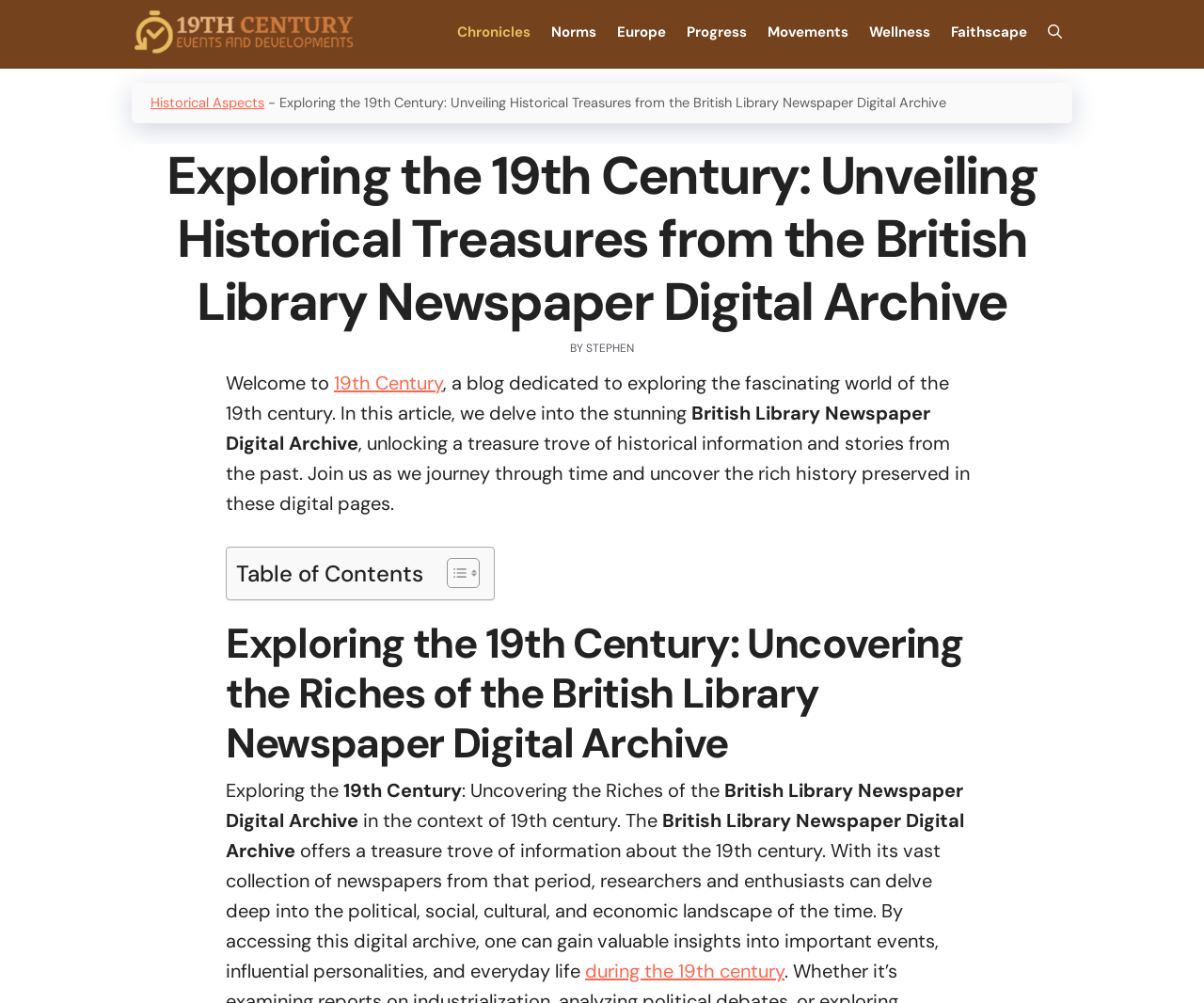Based on the image, provide a detailed response to the question:
What is the main topic of this webpage?

Based on the webpage's content, including the title '19th Century SECRETS: Explore British Library Gems' and the text 'Exploring the 19th Century: Unveiling Historical Treasures from the British Library Newspaper Digital Archive', it is clear that the main topic of this webpage is the 19th century.